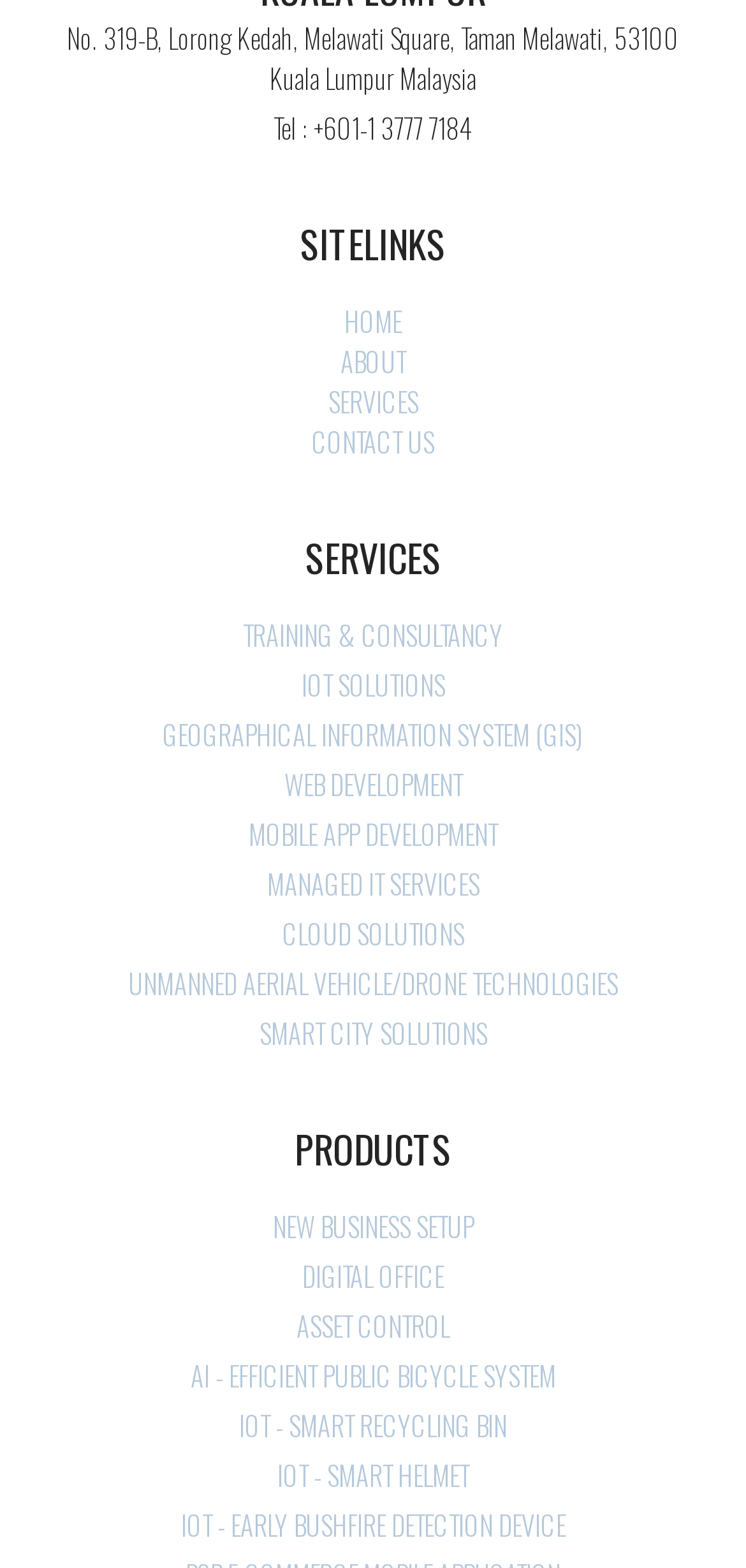Use a single word or phrase to answer the question: How many links are there in the 'SITELINKS' section?

4